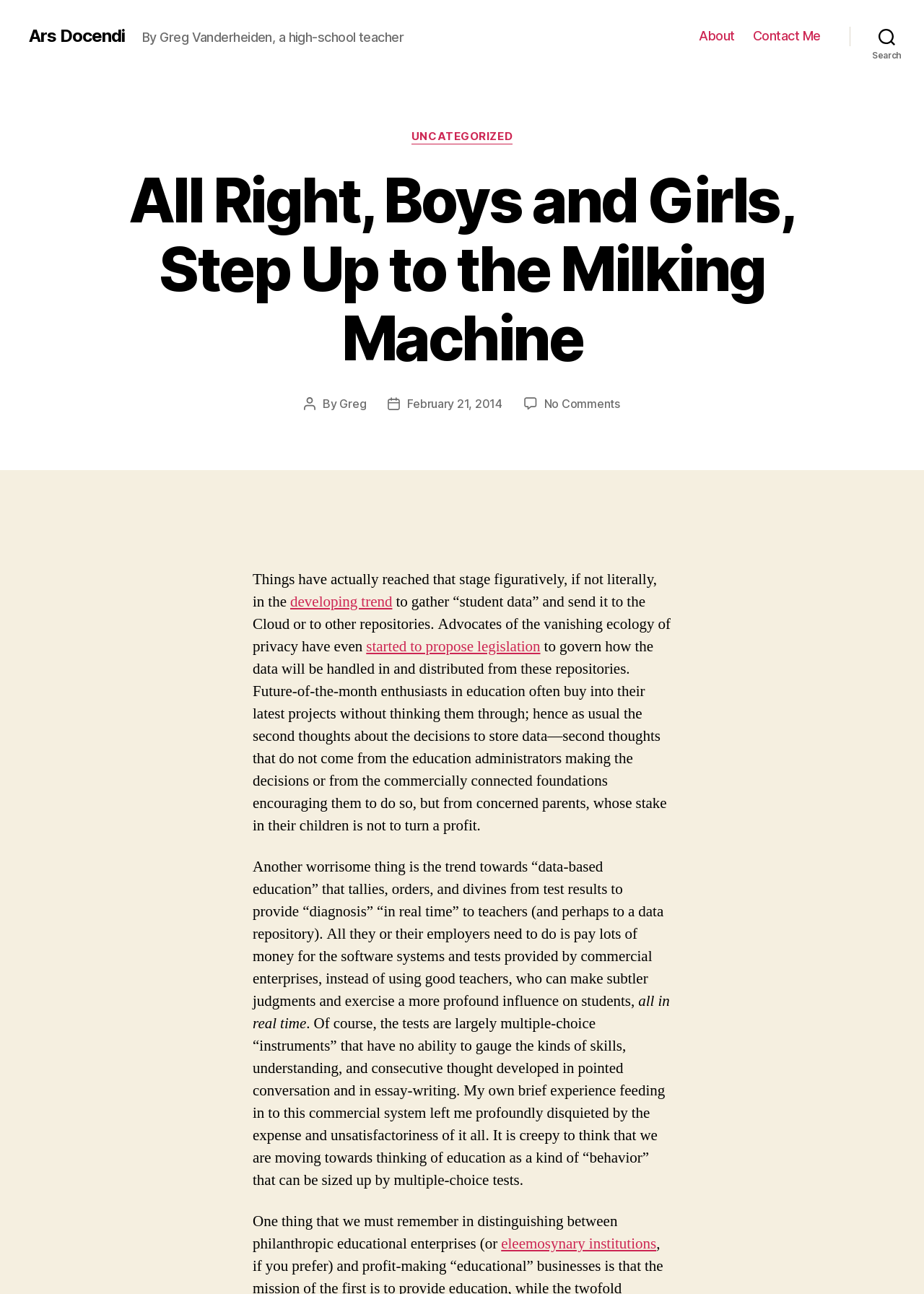Find the bounding box of the web element that fits this description: "Search".

[0.92, 0.016, 1.0, 0.04]